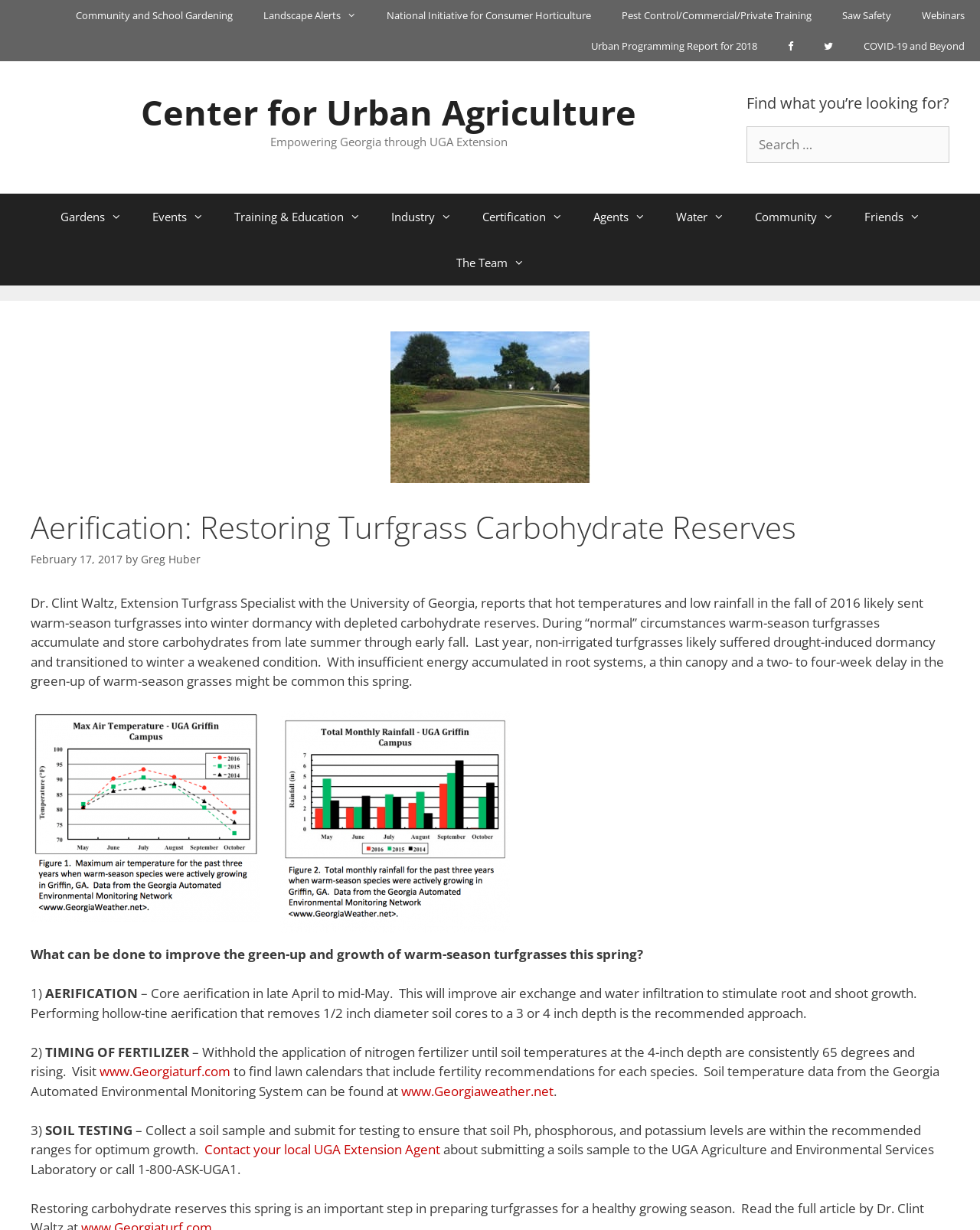Show the bounding box coordinates of the region that should be clicked to follow the instruction: "Read about Aerification: Restoring Turfgrass Carbohydrate Reserves."

[0.031, 0.414, 0.969, 0.443]